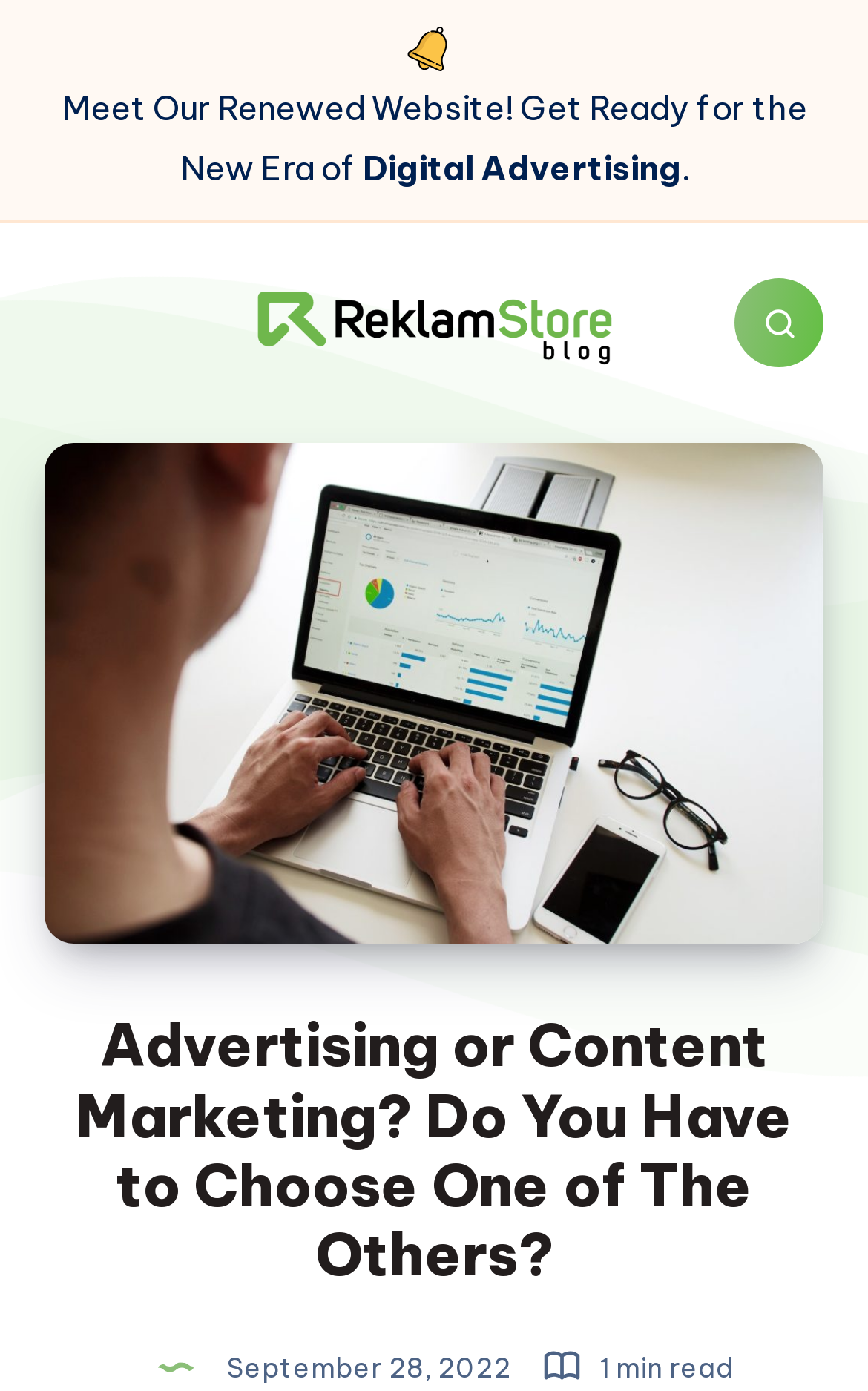When was the article published?
Answer the question in as much detail as possible.

I found the answer by looking at the time element which contains the text 'September 28, 2022', indicating the publication date of the article.